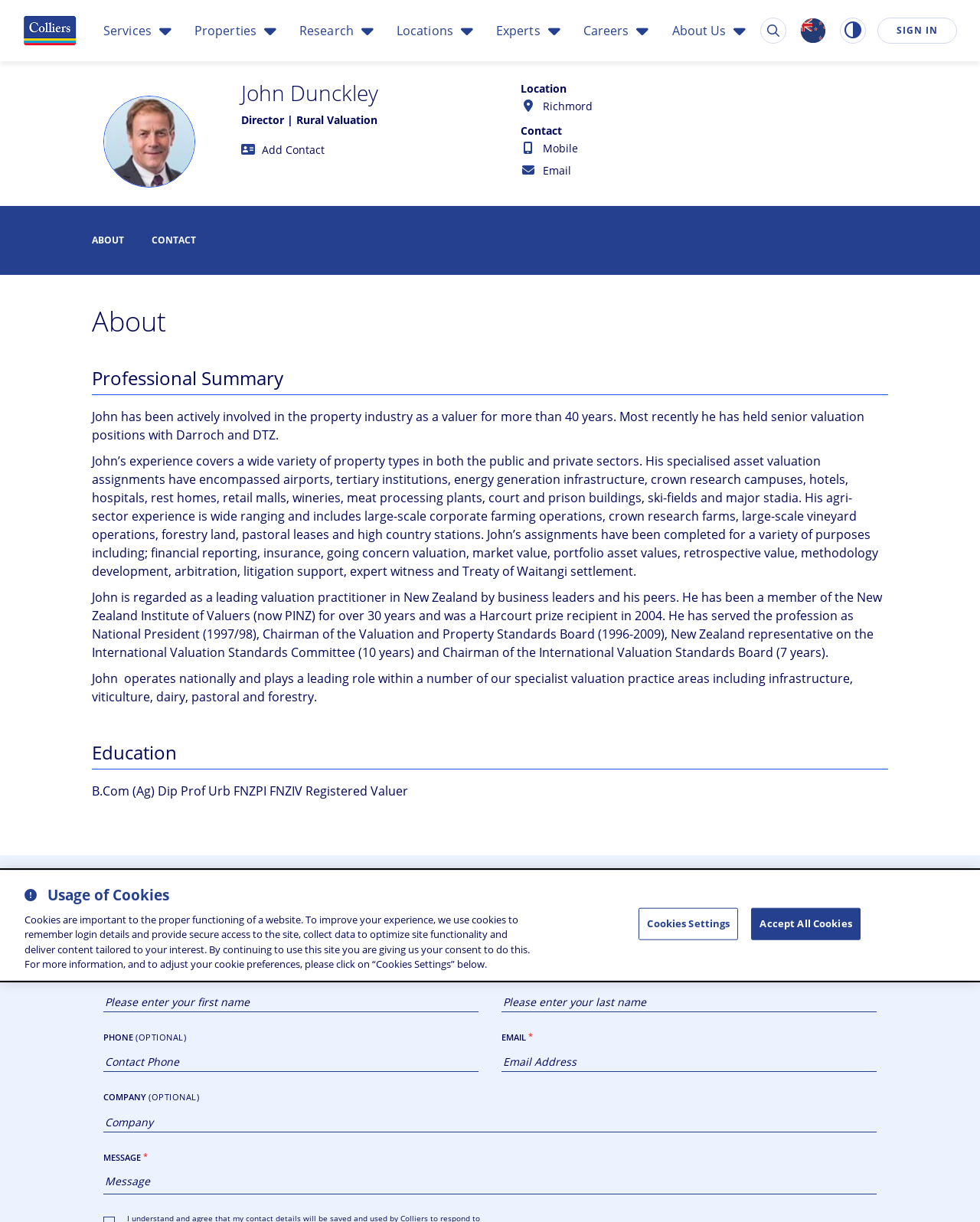What is the purpose of the form on the webpage?
Based on the image content, provide your answer in one word or a short phrase.

To contact John